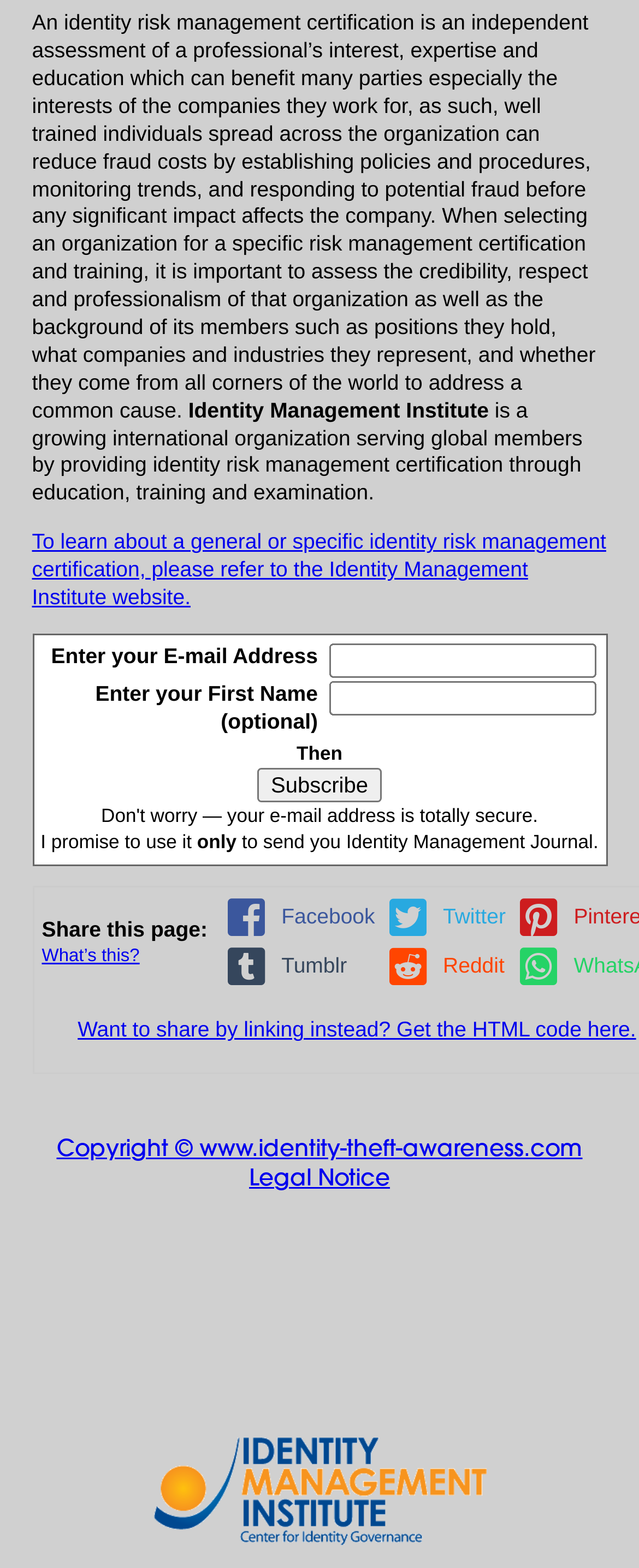Indicate the bounding box coordinates of the clickable region to achieve the following instruction: "Enter email address."

[0.514, 0.41, 0.933, 0.432]